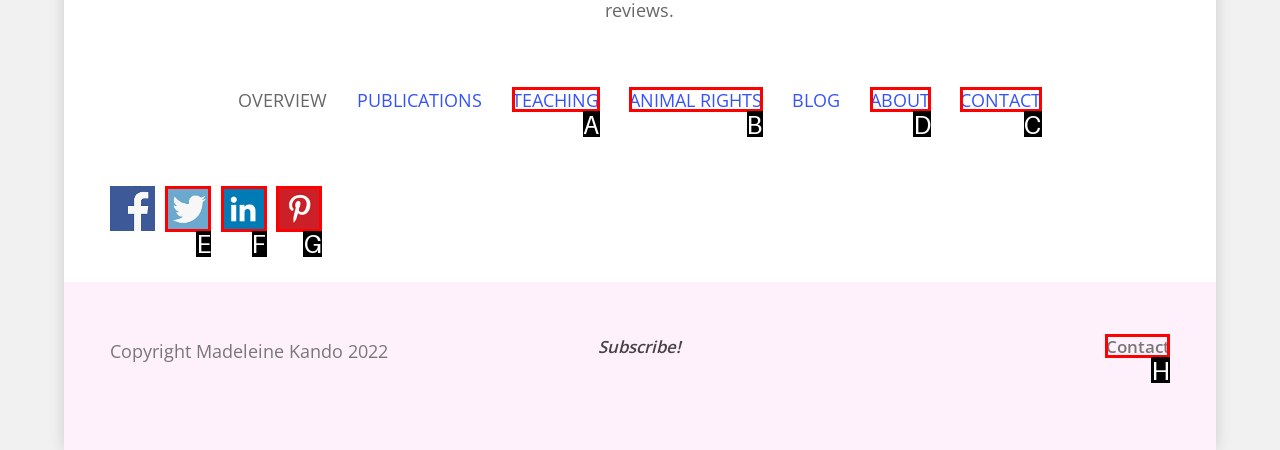Tell me the correct option to click for this task: Contact the author
Write down the option's letter from the given choices.

D